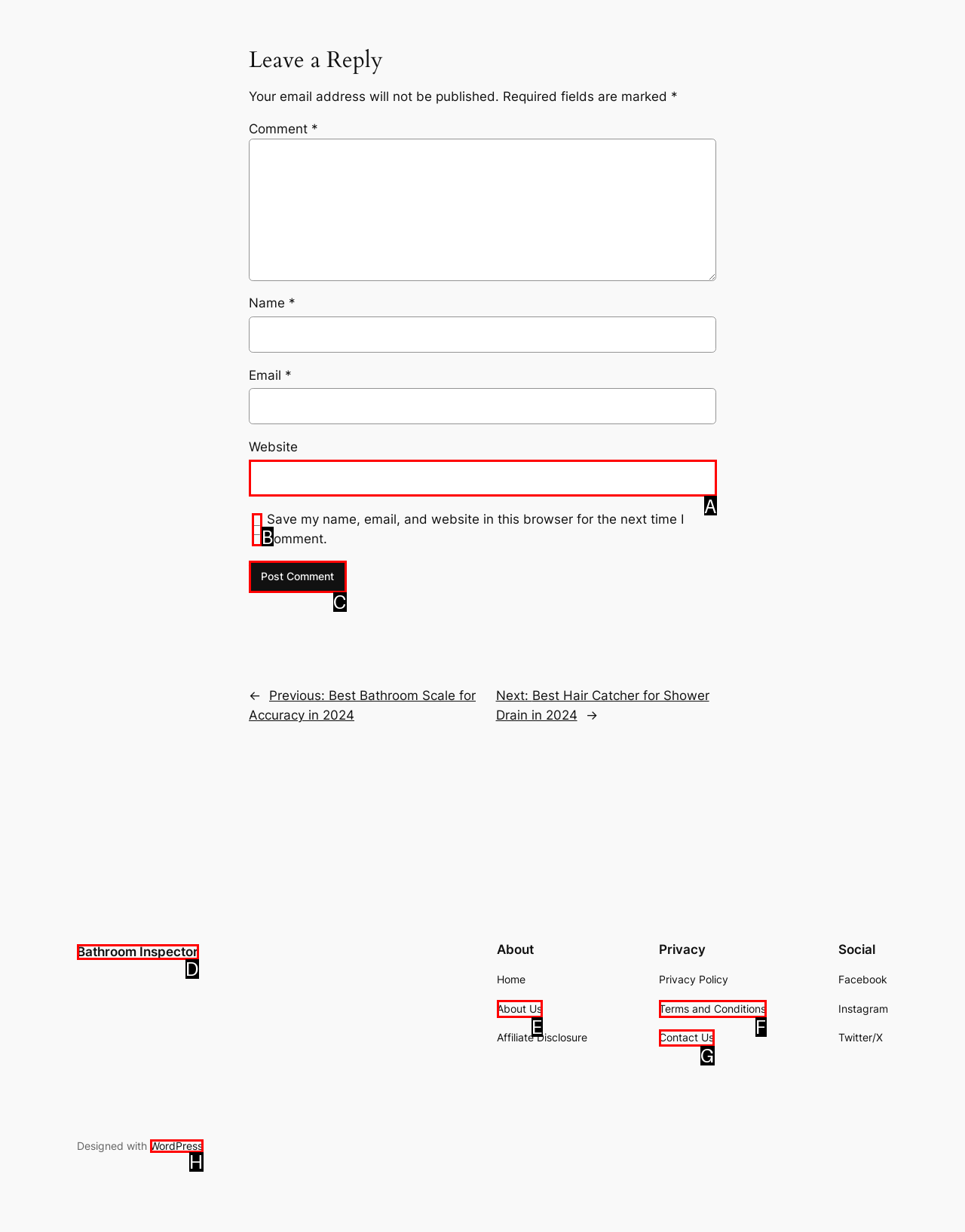Select the letter that corresponds to the UI element described as: Android
Answer by providing the letter from the given choices.

None